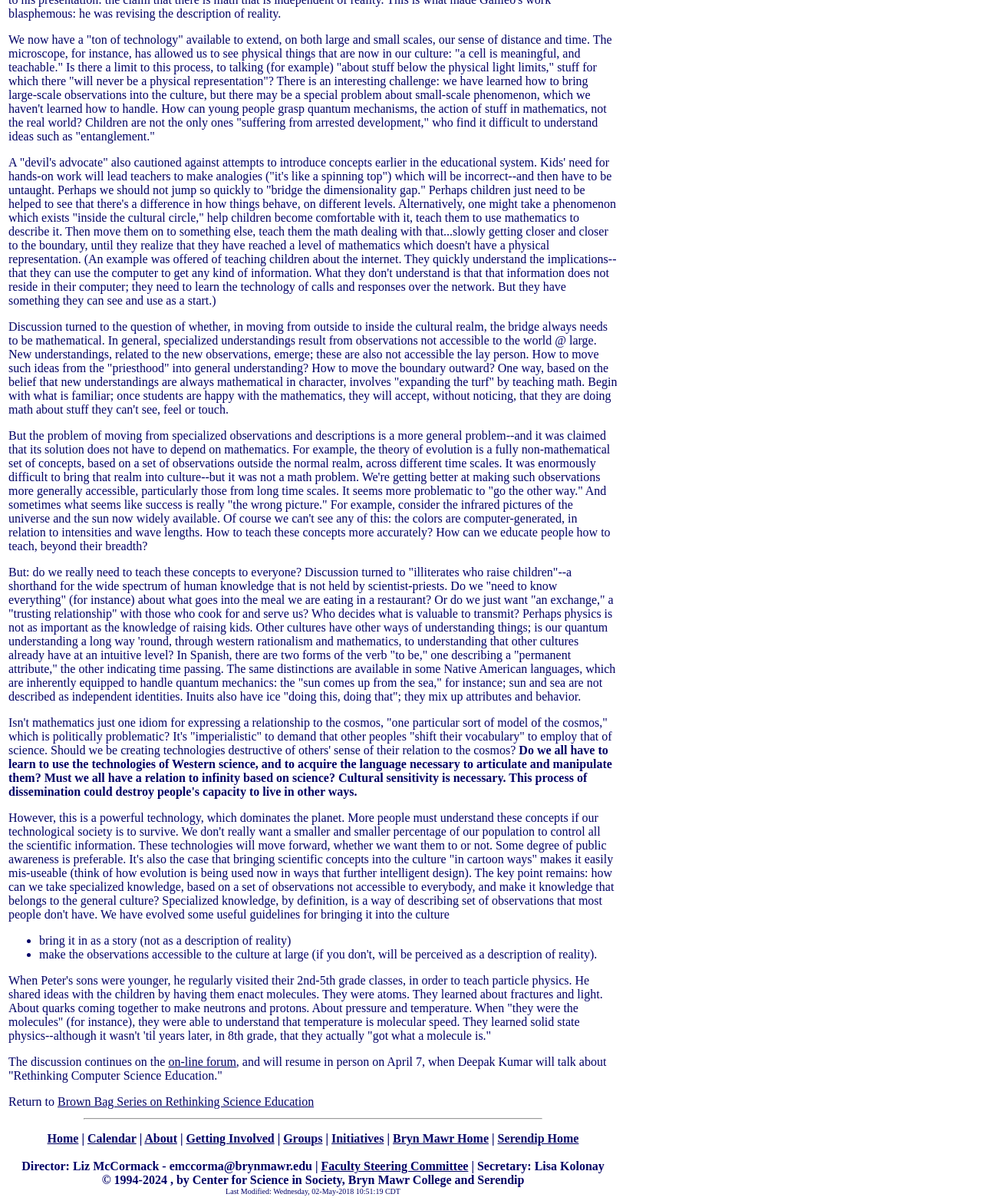Determine the bounding box coordinates of the section I need to click to execute the following instruction: "click on the link to on-line forum". Provide the coordinates as four float numbers between 0 and 1, i.e., [left, top, right, bottom].

[0.171, 0.877, 0.241, 0.887]